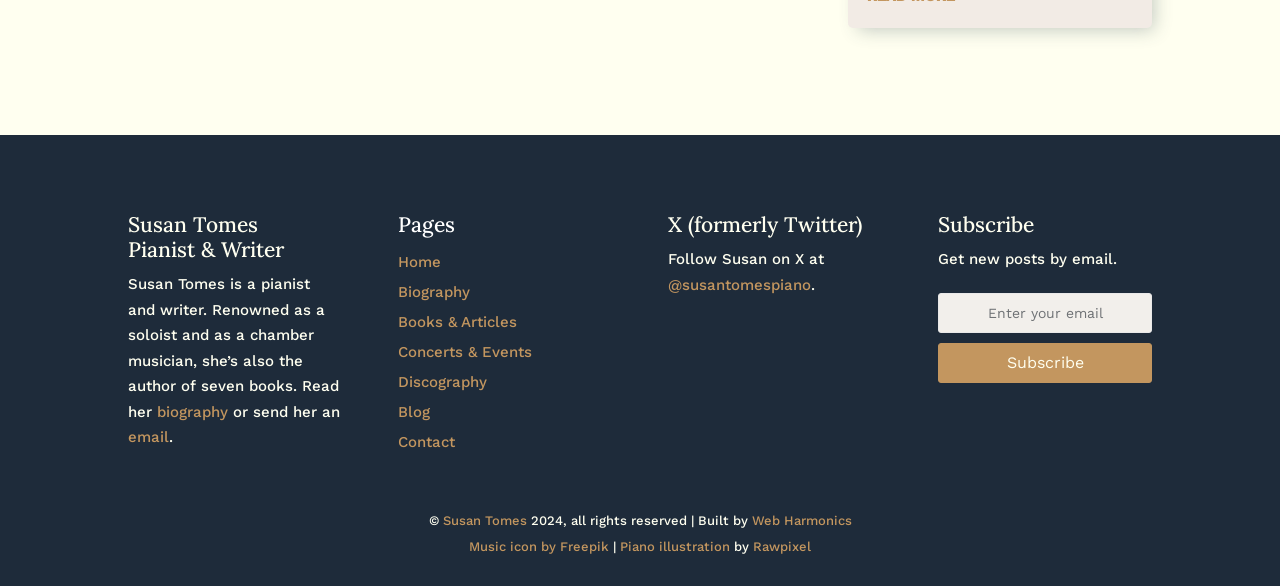Given the description: "name="email" placeholder="Enter your email"", determine the bounding box coordinates of the UI element. The coordinates should be formatted as four float numbers between 0 and 1, [left, top, right, bottom].

[0.733, 0.499, 0.9, 0.568]